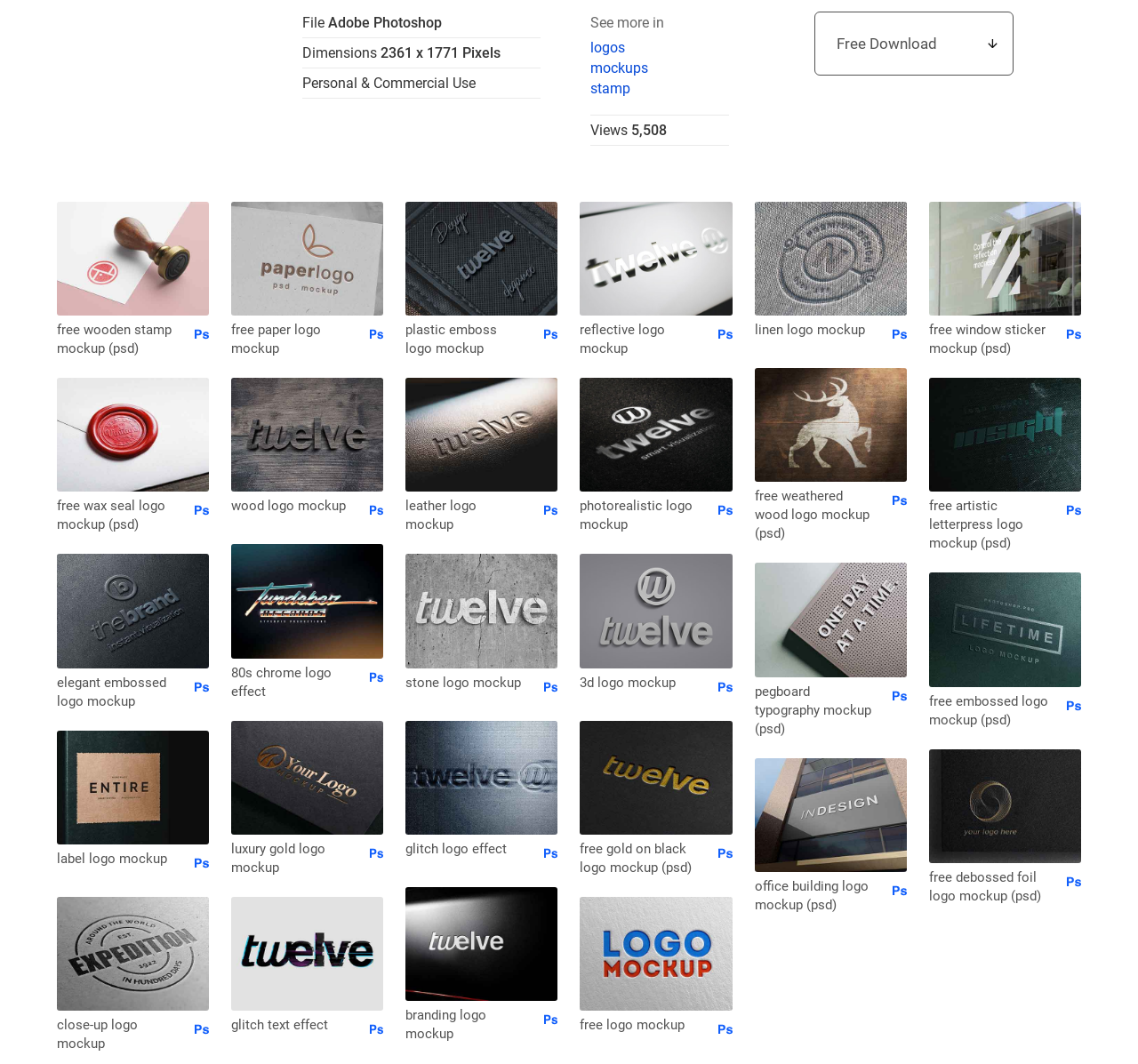Please identify the bounding box coordinates of the element on the webpage that should be clicked to follow this instruction: "View the details of the Wax Seal Logo Mockup". The bounding box coordinates should be given as four float numbers between 0 and 1, formatted as [left, top, right, bottom].

[0.05, 0.355, 0.184, 0.465]